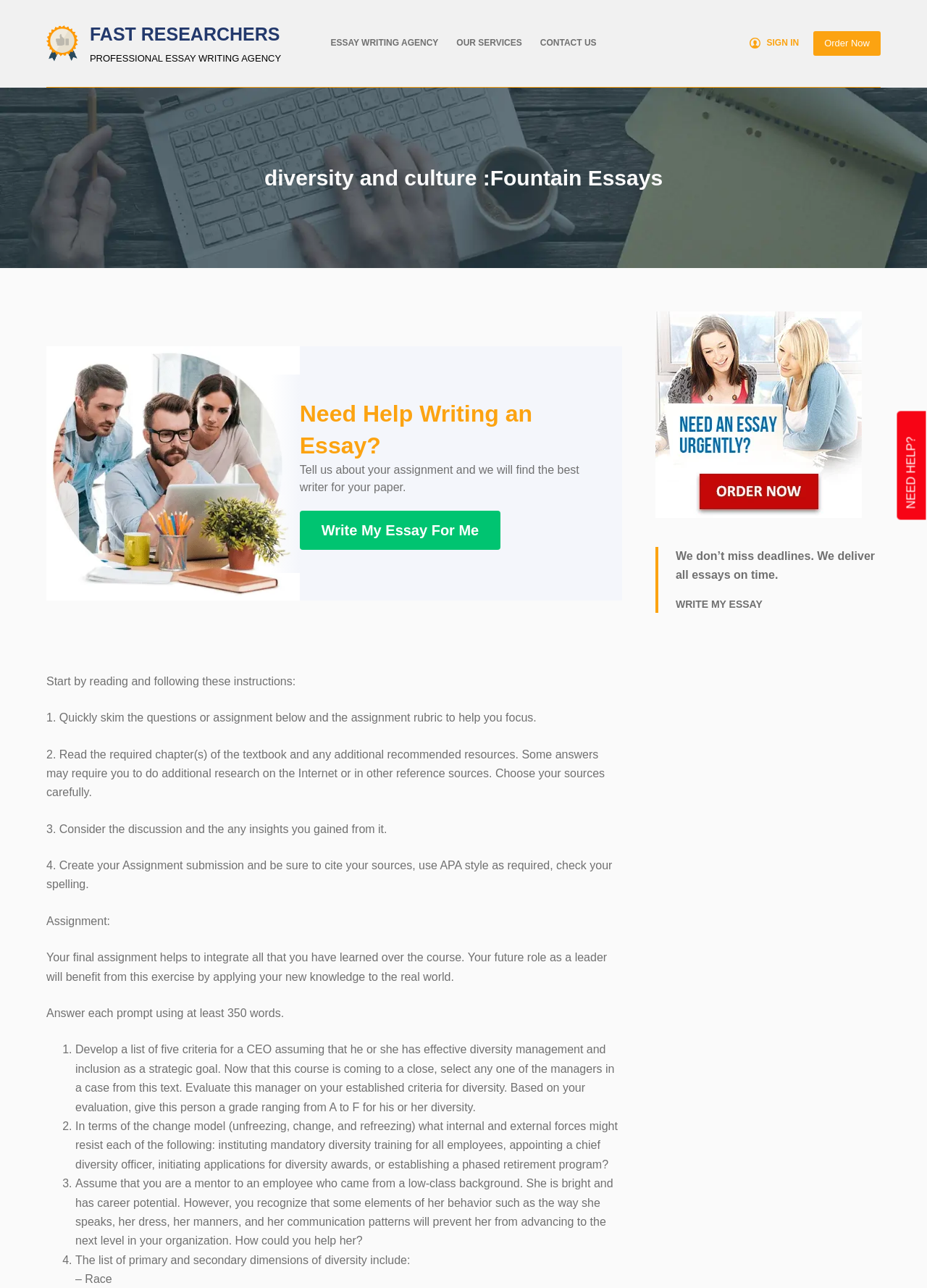What is the principal heading displayed on the webpage?

diversity and culture :Fountain Essays